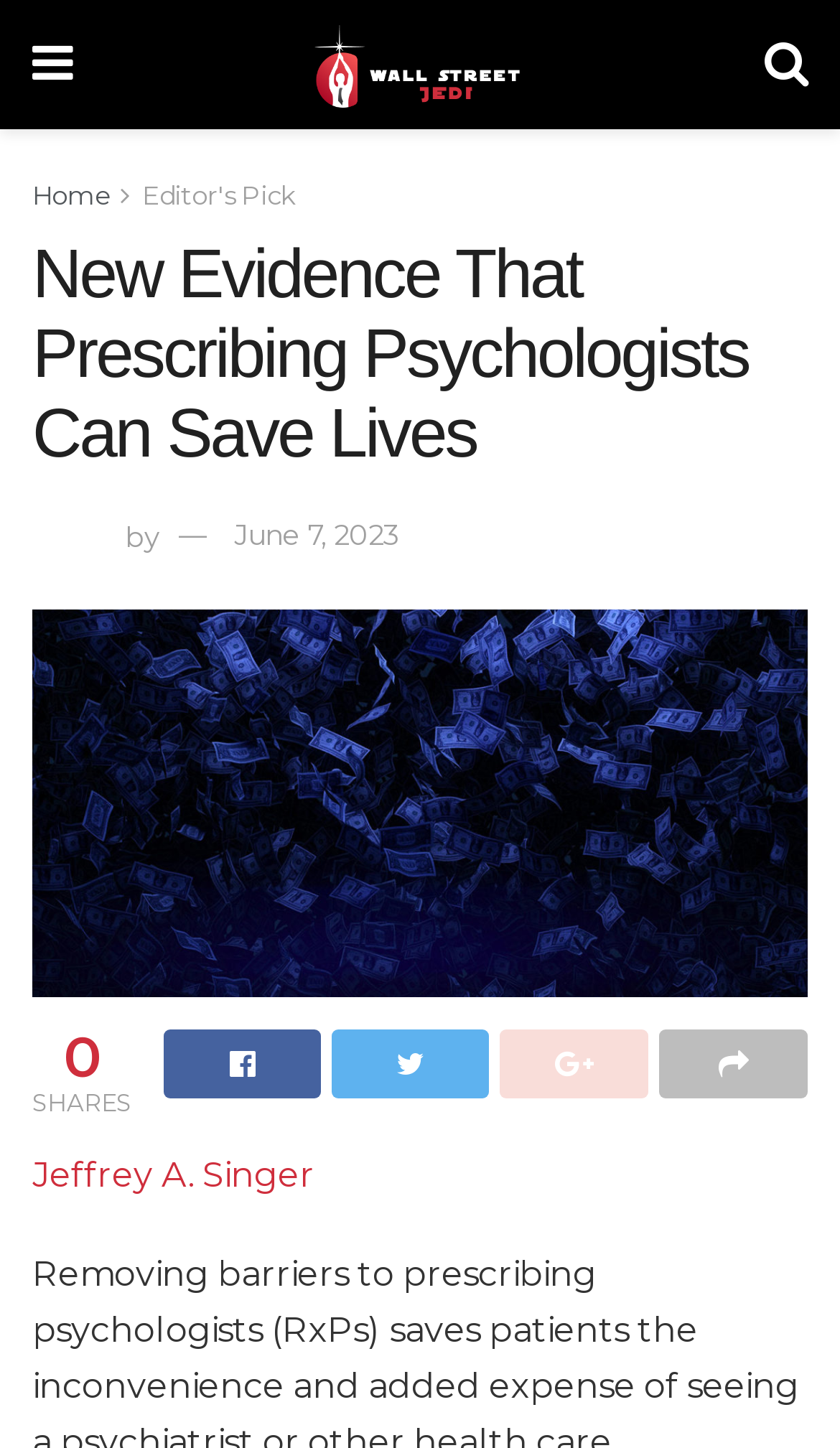Identify the text that serves as the heading for the webpage and generate it.

New Evidence That Prescribing Psychologists Can Save Lives